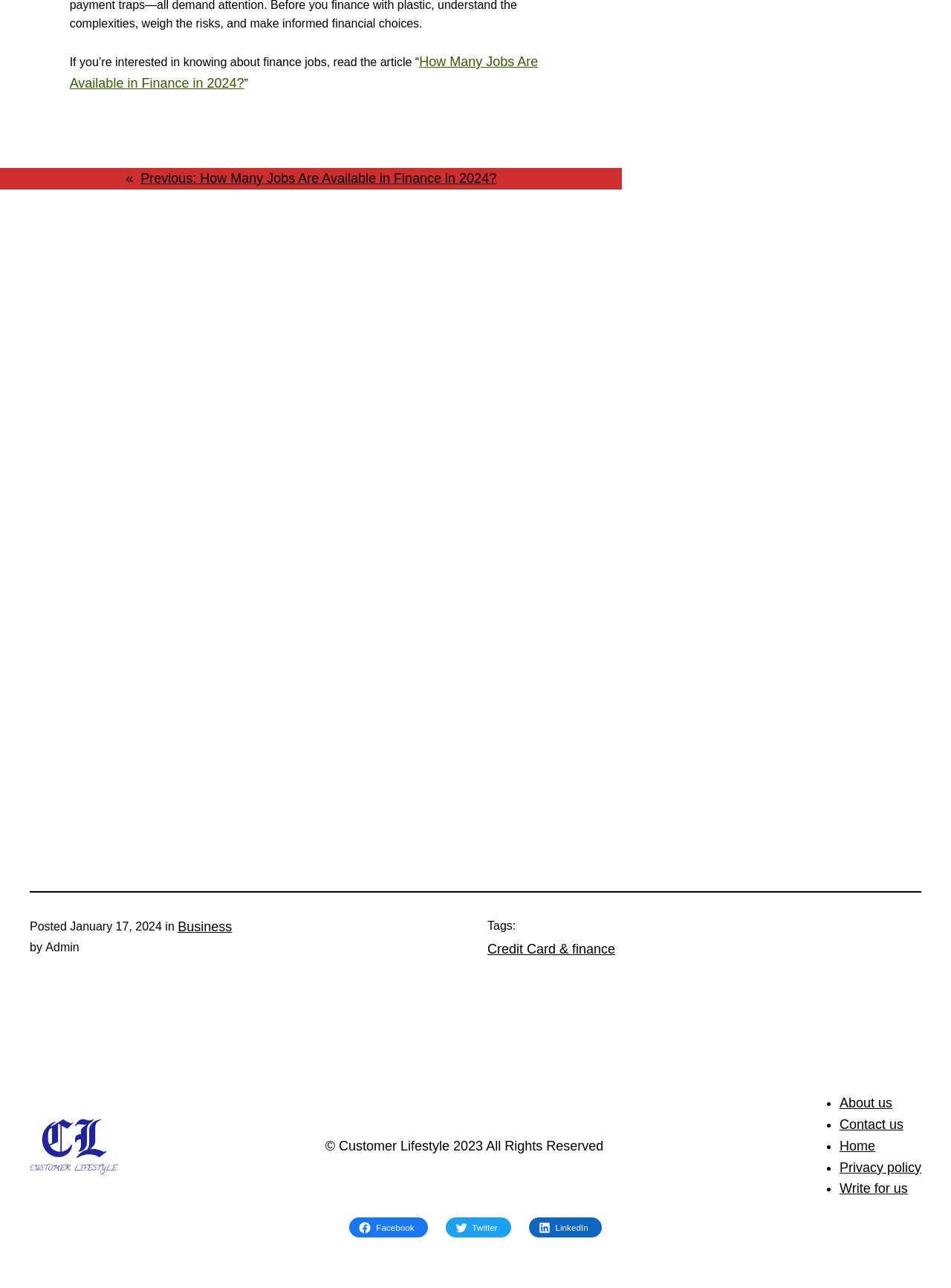Pinpoint the bounding box coordinates of the element that must be clicked to accomplish the following instruction: "Read the article about finance jobs". The coordinates should be in the format of four float numbers between 0 and 1, i.e., [left, top, right, bottom].

[0.073, 0.042, 0.566, 0.07]